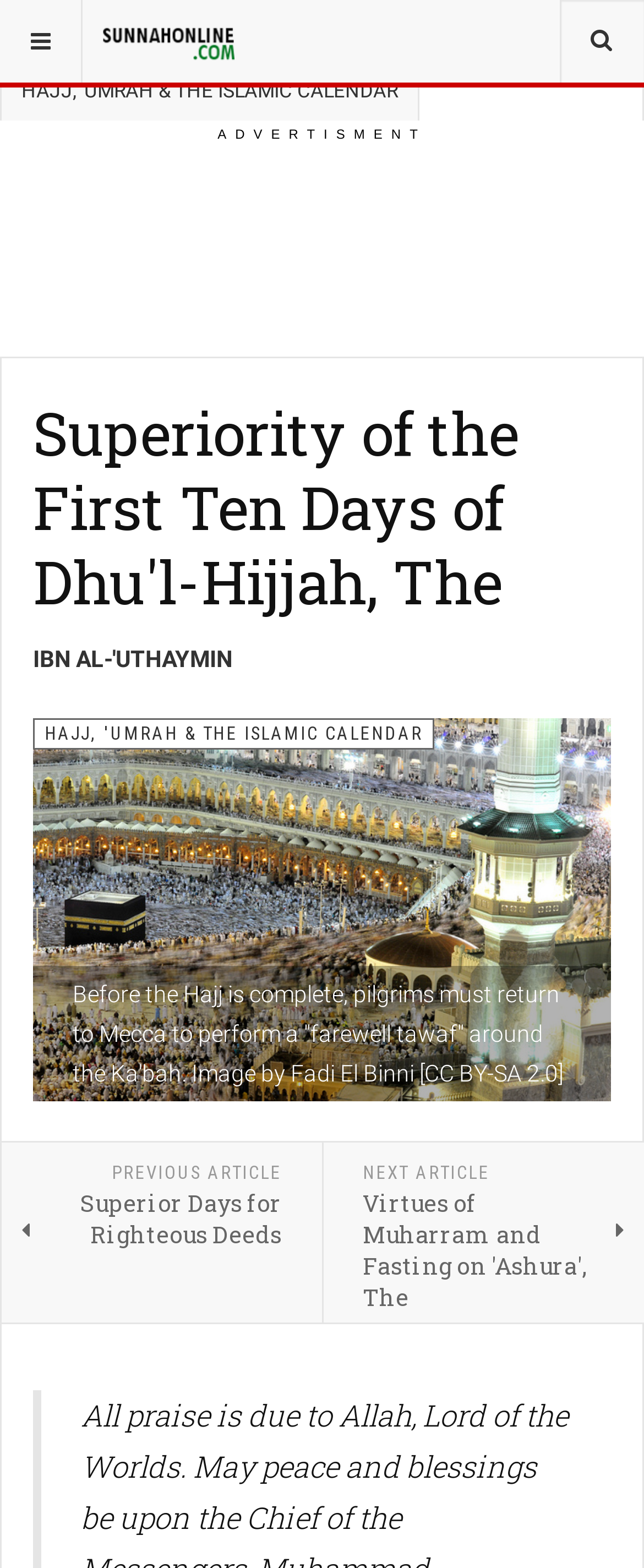From the webpage screenshot, identify the region described by SunnahOnline.com. Provide the bounding box coordinates as (top-left x, top-left y, bottom-right x, bottom-right y), with each value being a floating point number between 0 and 1.

[0.159, 0.0, 0.364, 0.053]